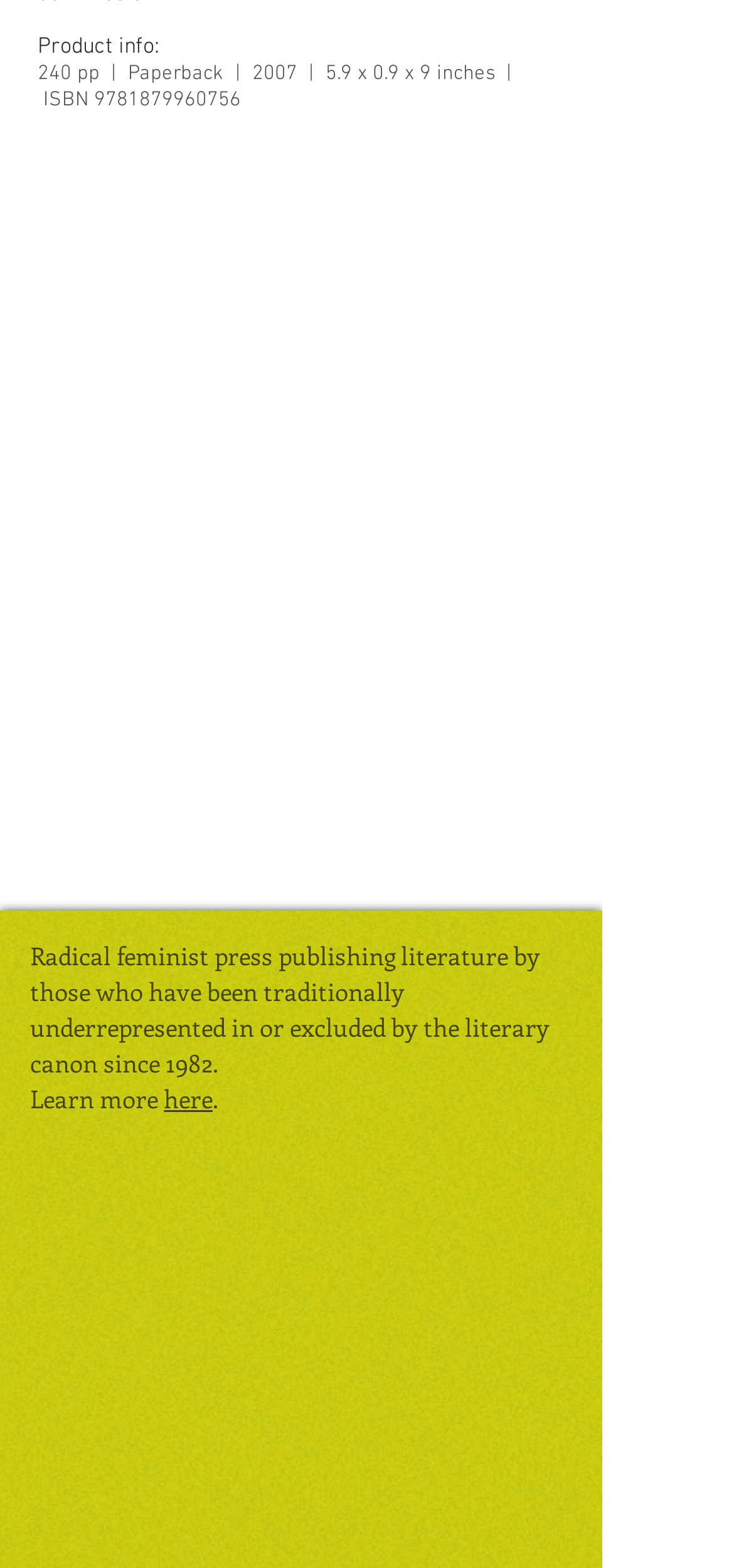Please specify the bounding box coordinates in the format (top-left x, top-left y, bottom-right x, bottom-right y), with all values as floating point numbers between 0 and 1. Identify the bounding box of the UI element described by: aria-label="Black Tumblr Icon"

[0.169, 0.745, 0.259, 0.787]